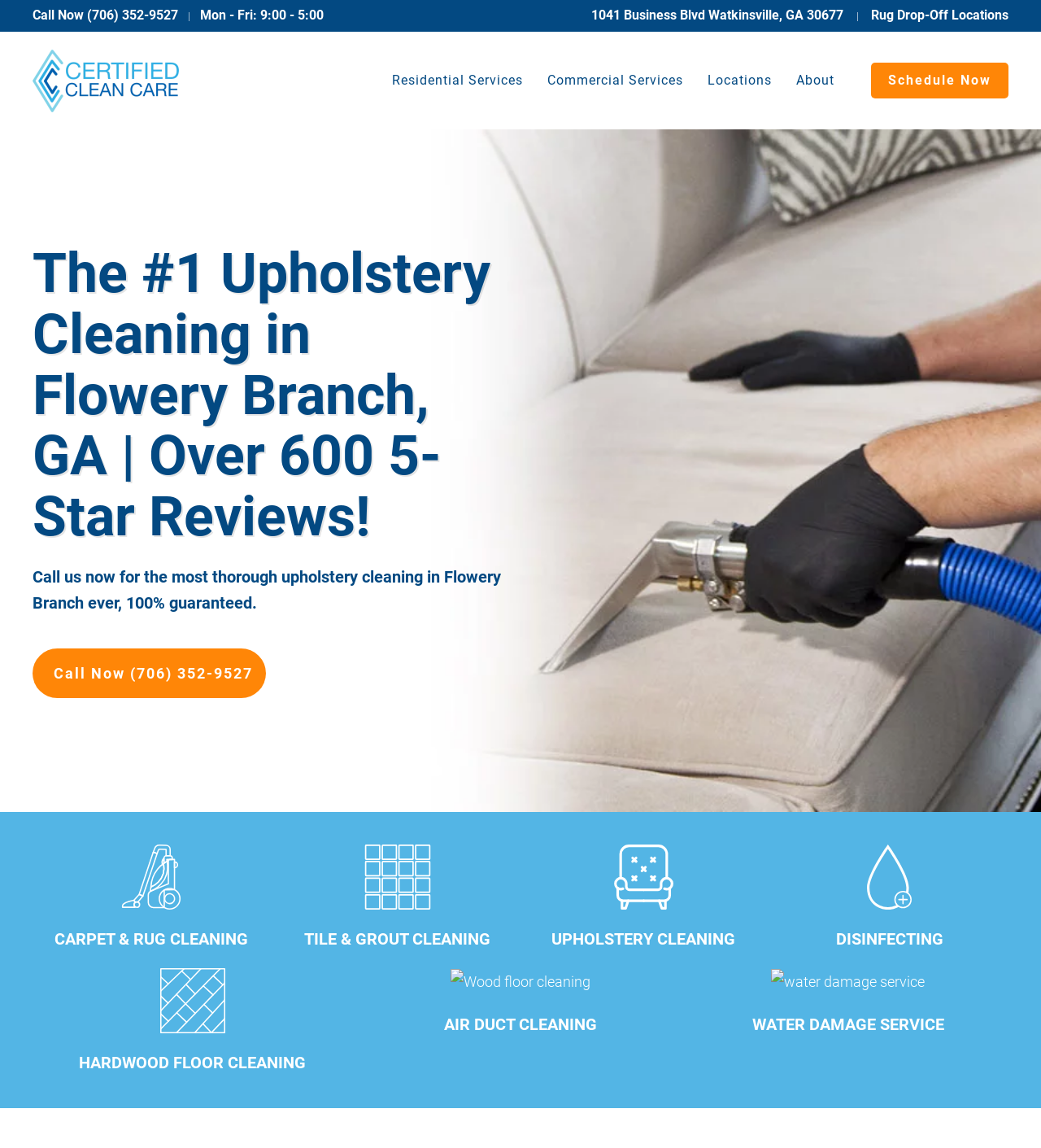Highlight the bounding box coordinates of the element you need to click to perform the following instruction: "Learn about Upholstery Cleaning."

[0.533, 0.755, 0.703, 0.77]